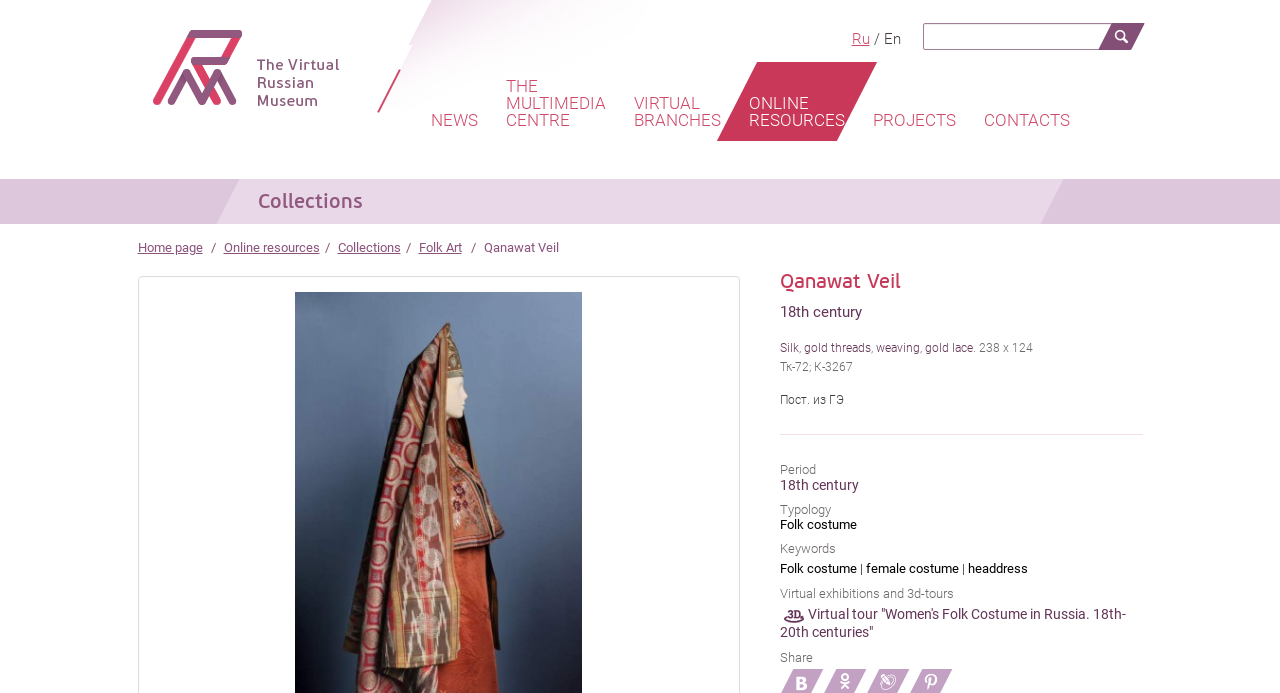Bounding box coordinates are specified in the format (top-left x, top-left y, bottom-right x, bottom-right y). All values are floating point numbers bounded between 0 and 1. Please provide the bounding box coordinate of the region this sentence describes: GeneratePress

None